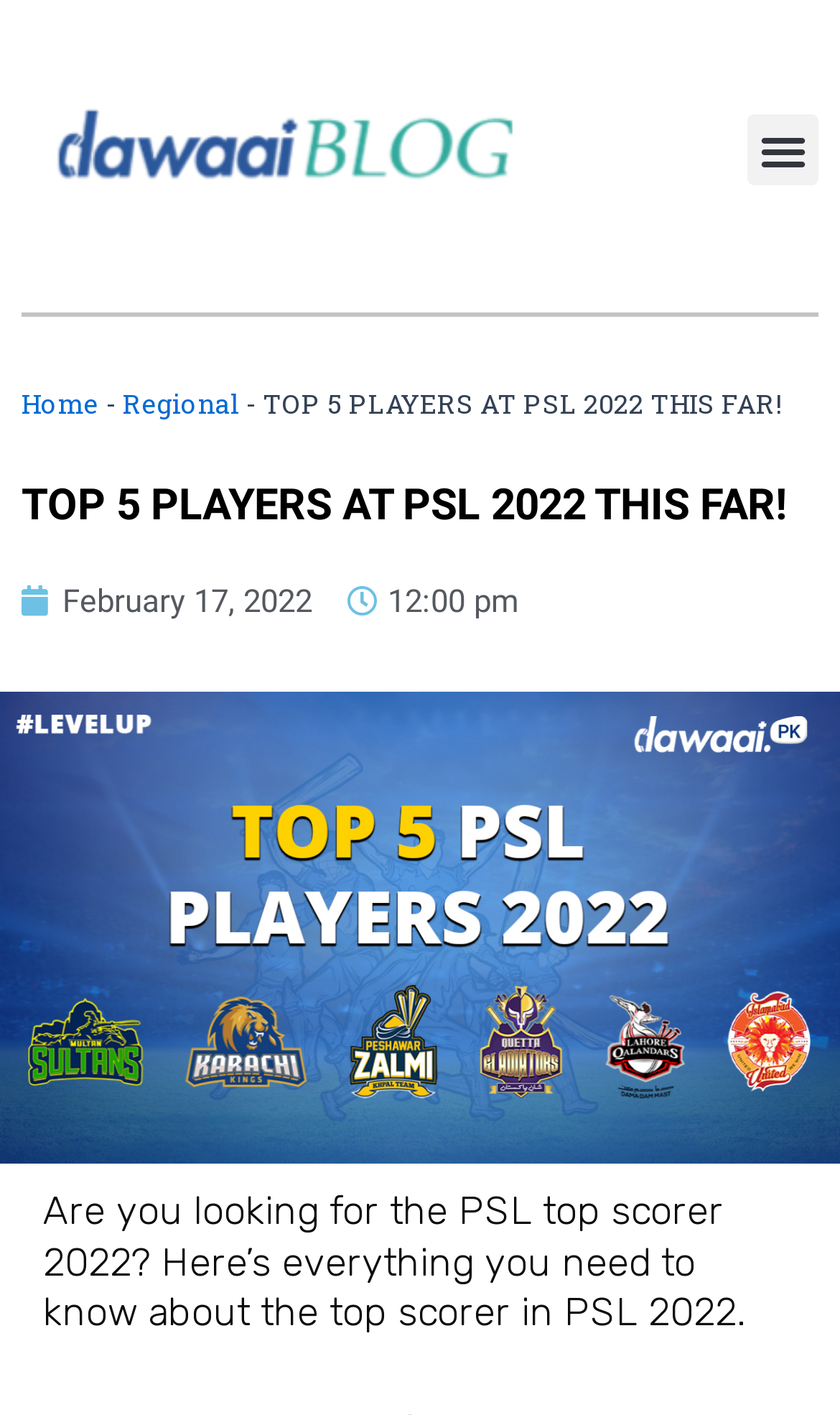Create a full and detailed caption for the entire webpage.

The webpage is about the top scorers in the Pakistan Super League (PSL) 2022. At the top left, there is a link, and to the right of it, a menu toggle button is located. Below these elements, a navigation section with breadcrumbs is displayed, containing links to "Home" and "Regional" with a separator in between, followed by the title "TOP 5 PLAYERS AT PSL 2022 THIS FAR!".

Further down, a heading with the same title "TOP 5 PLAYERS AT PSL 2022 THIS FAR!" is centered. Below the heading, the date "February 17, 2022" is displayed on the left, and the time "12:00 pm" is shown to its right.

The main content of the webpage is a paragraph that summarizes the article, stating "Are you looking for the PSL top scorer 2022? Here’s everything you need to know about the top scorer in PSL 2022." This paragraph is located near the bottom of the page, spanning almost the entire width.